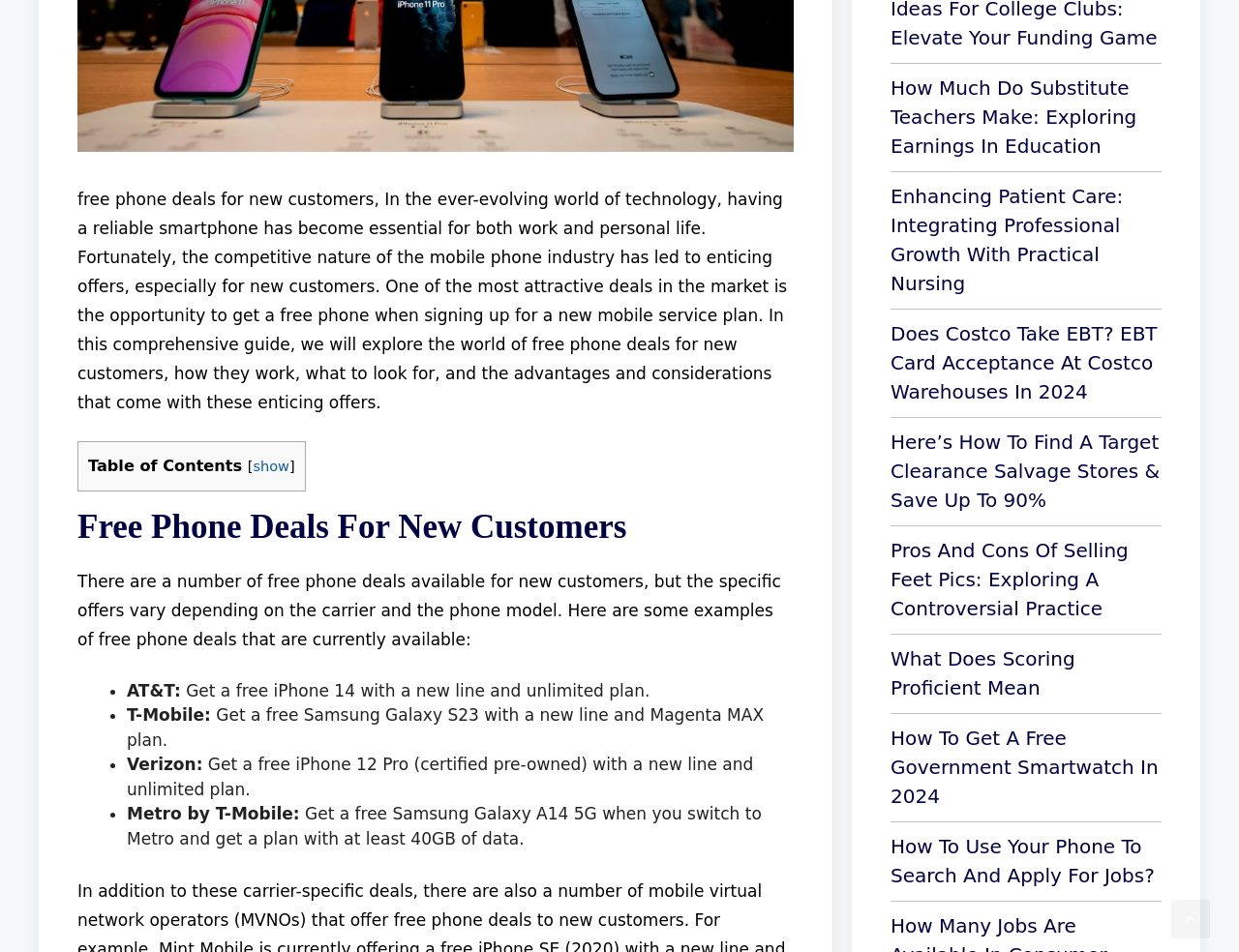Use a single word or phrase to answer the question: What is the topic of the link at the bottom of the webpage?

Scroll back to top